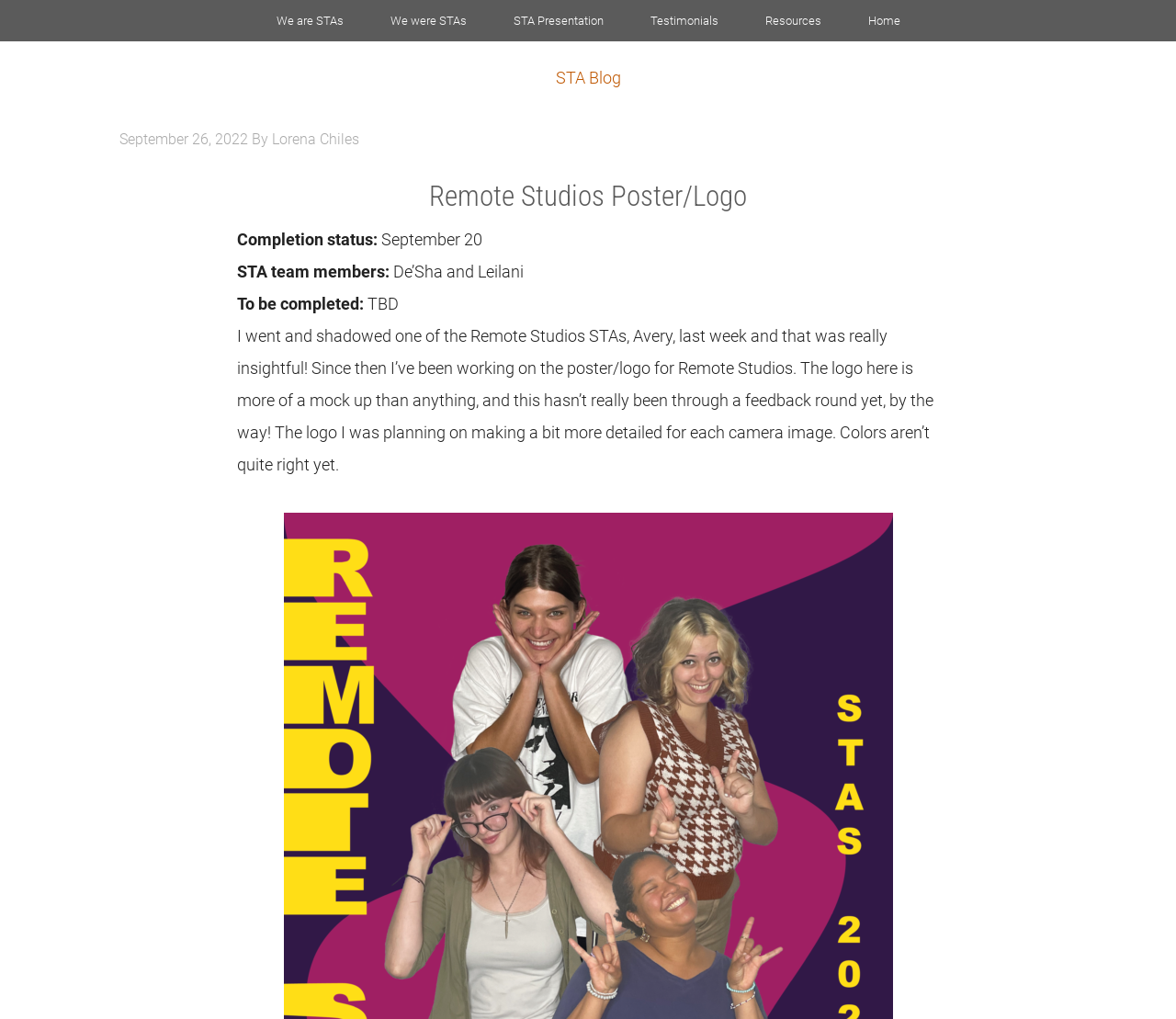Find the coordinates for the bounding box of the element with this description: "Destinations".

None